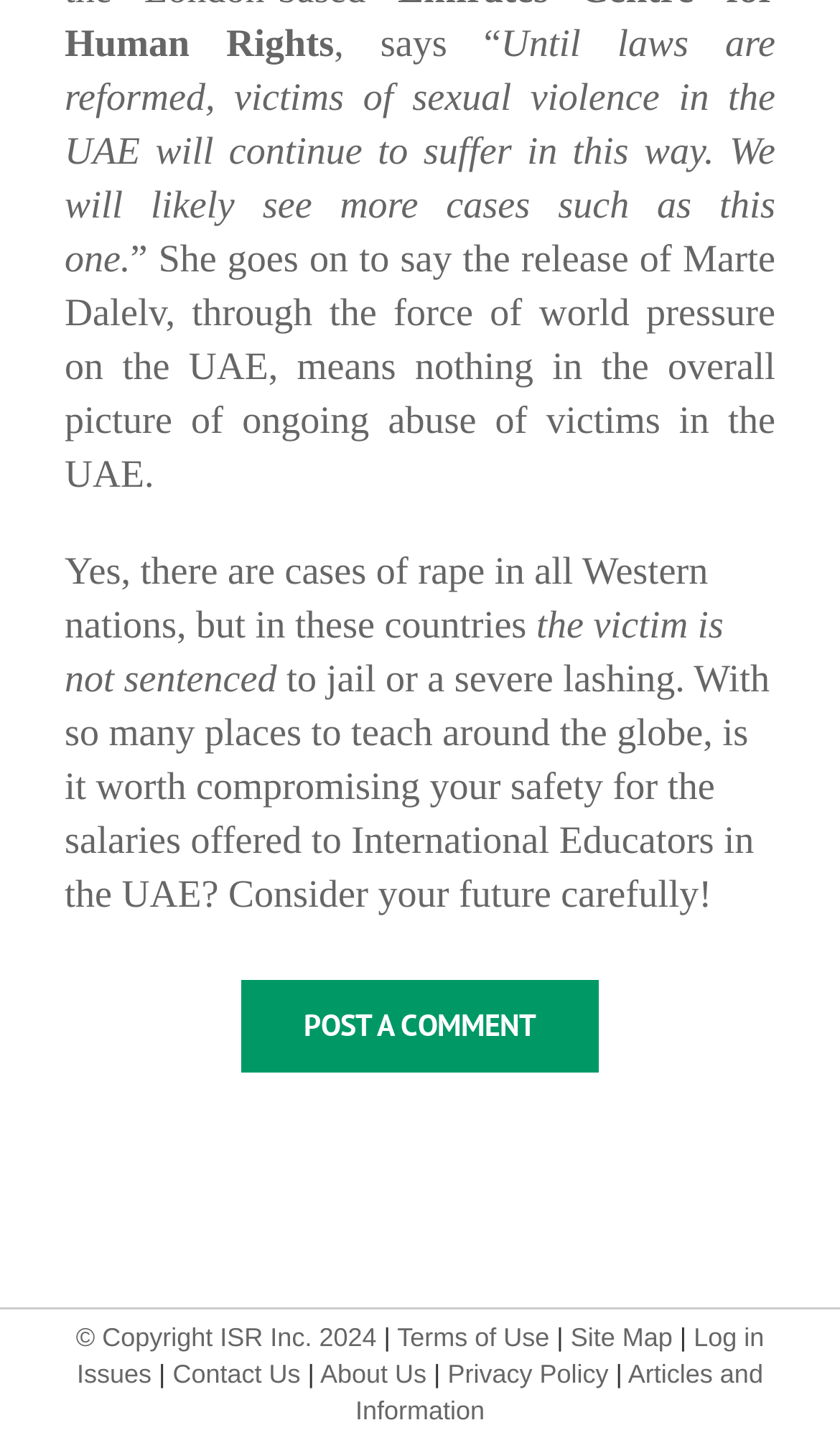Please identify the bounding box coordinates of the clickable area that will allow you to execute the instruction: "post a comment".

[0.282, 0.676, 0.718, 0.746]